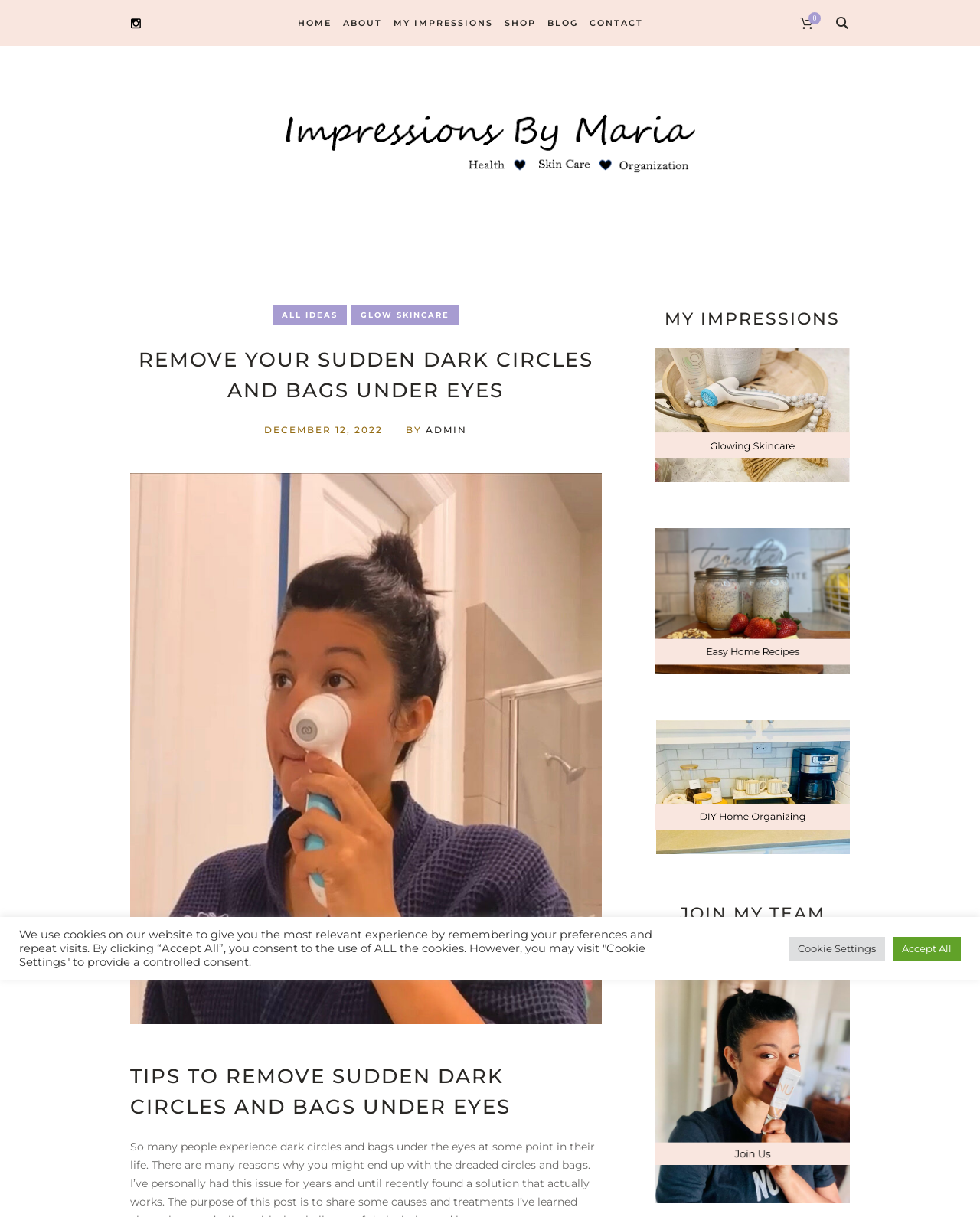Specify the bounding box coordinates of the element's area that should be clicked to execute the given instruction: "View the Impressions By Maria image". The coordinates should be four float numbers between 0 and 1, i.e., [left, top, right, bottom].

[0.287, 0.09, 0.713, 0.148]